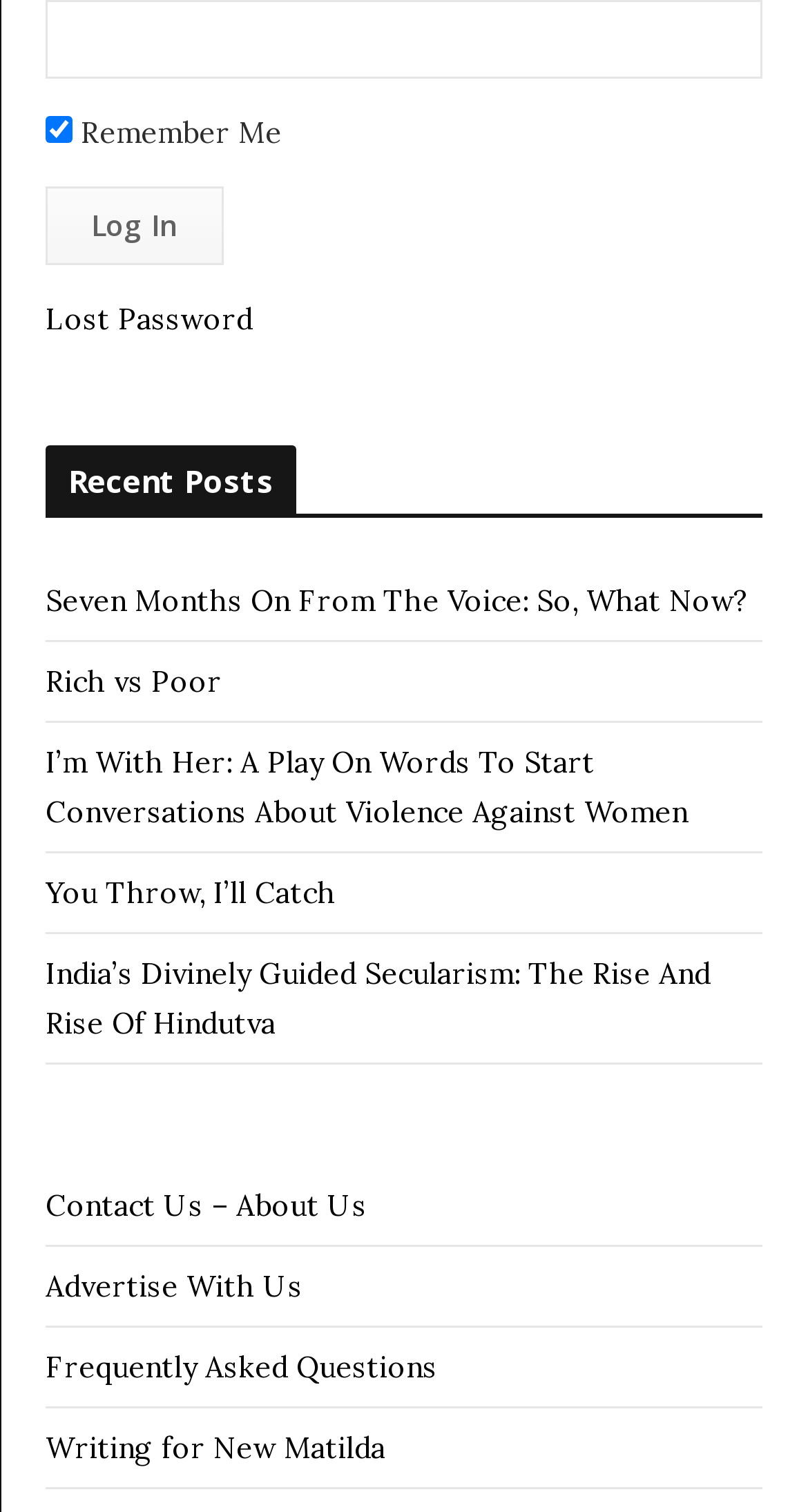Show the bounding box coordinates for the HTML element as described: "Contact Us – About Us".

[0.056, 0.785, 0.454, 0.809]